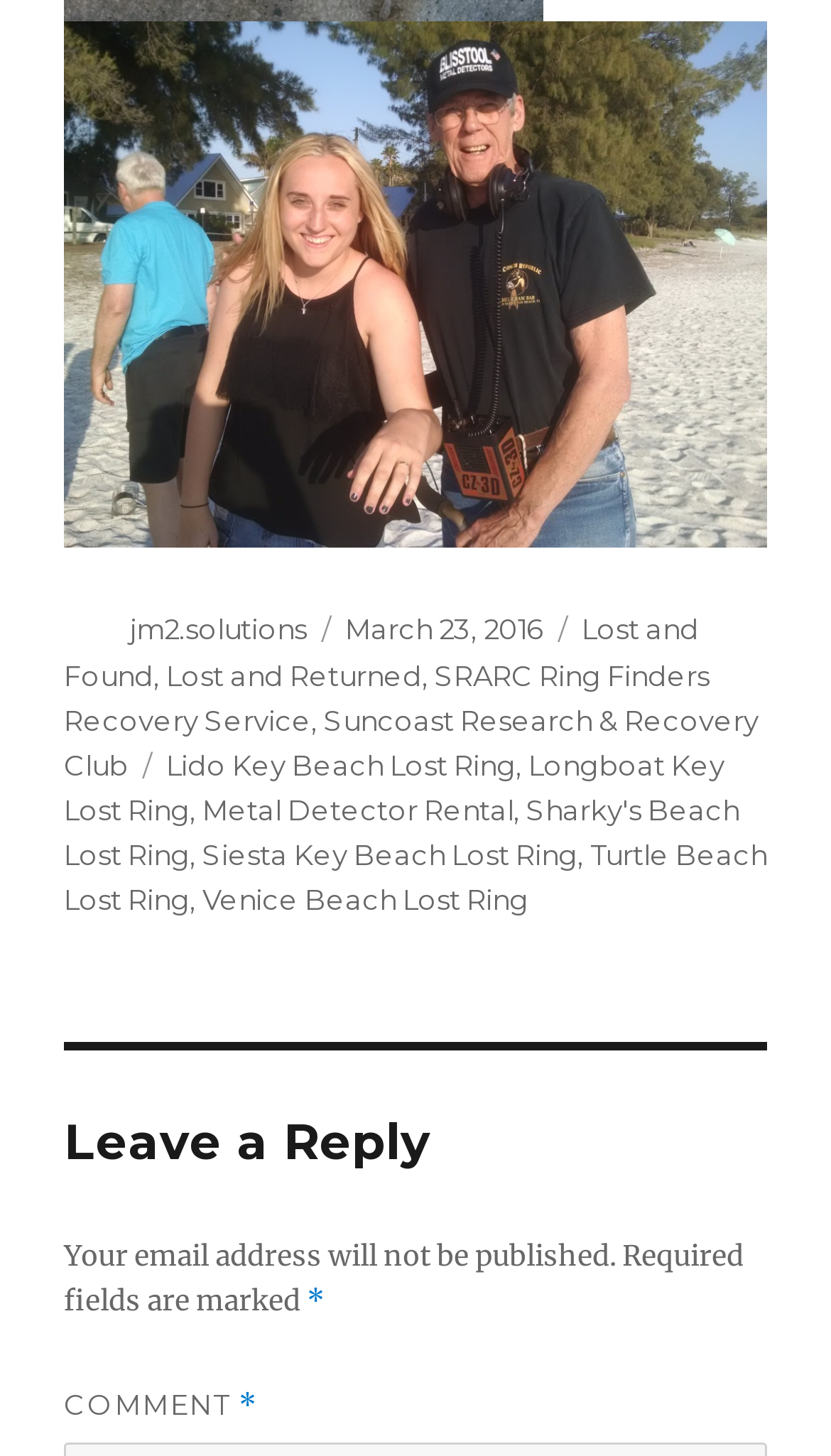Identify the coordinates of the bounding box for the element that must be clicked to accomplish the instruction: "Click the 'jm2.solutions' link".

[0.156, 0.421, 0.369, 0.444]